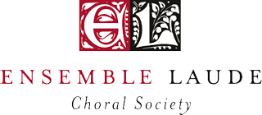Give a thorough explanation of the elements present in the image.

The image features the logo of the Ensemble Laude Choral Society, which embodies the group's artistic identity and mission. The logo is prominently displayed in a stylized format, combining artistic lettering with decorative elements. The word "EN" is elegantly integrated into an ornate design, followed by "SEMBLE LAUDE" in bold, striking typography that exudes sophistication. Below, the phrase "Choral Society" is presented in a more understated font, emphasizing the organization's focus on choral music. This logo represents the ensemble's commitment to musical excellence and community engagement, appealing to singers of diverse backgrounds and experiences who wish to join a passionate group dedicated to early and contemporary music.